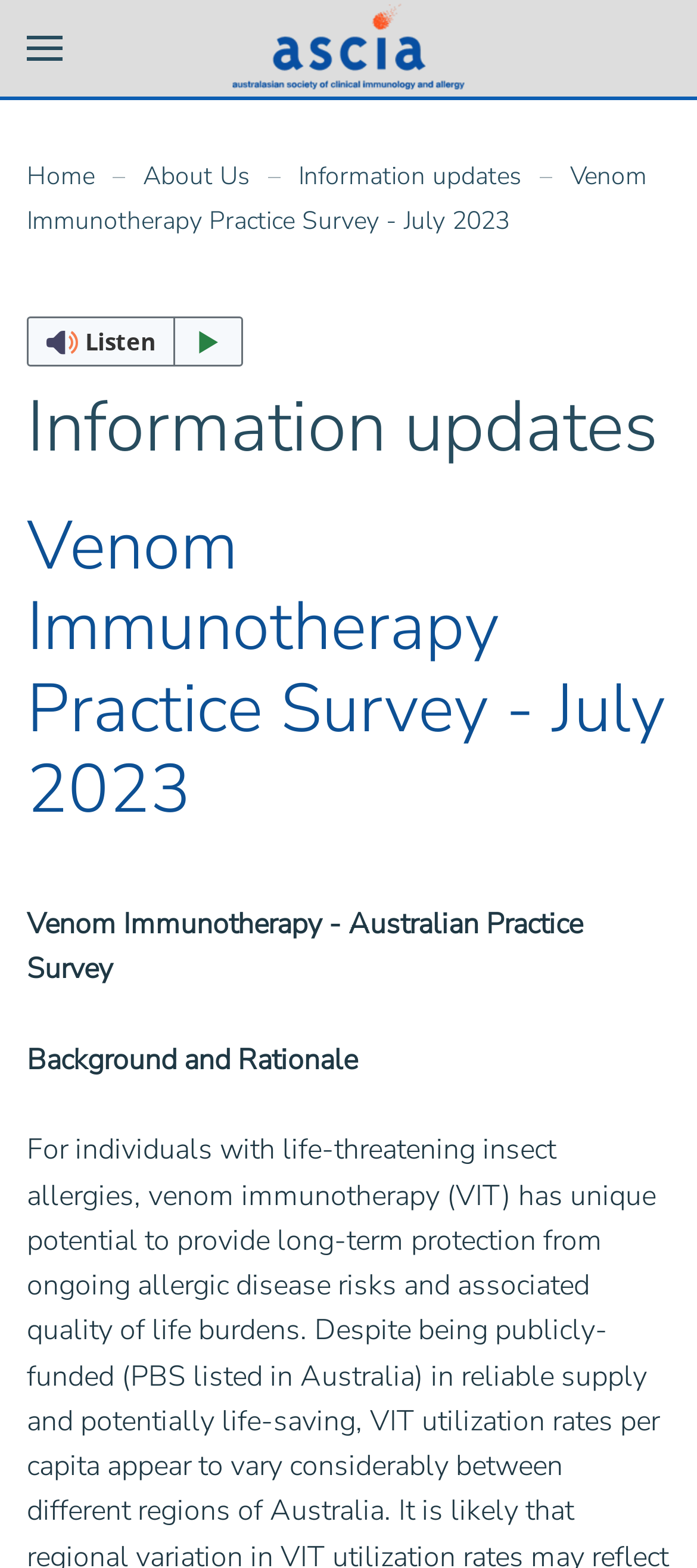Reply to the question below using a single word or brief phrase:
What is the name of the organization?

ASCIA